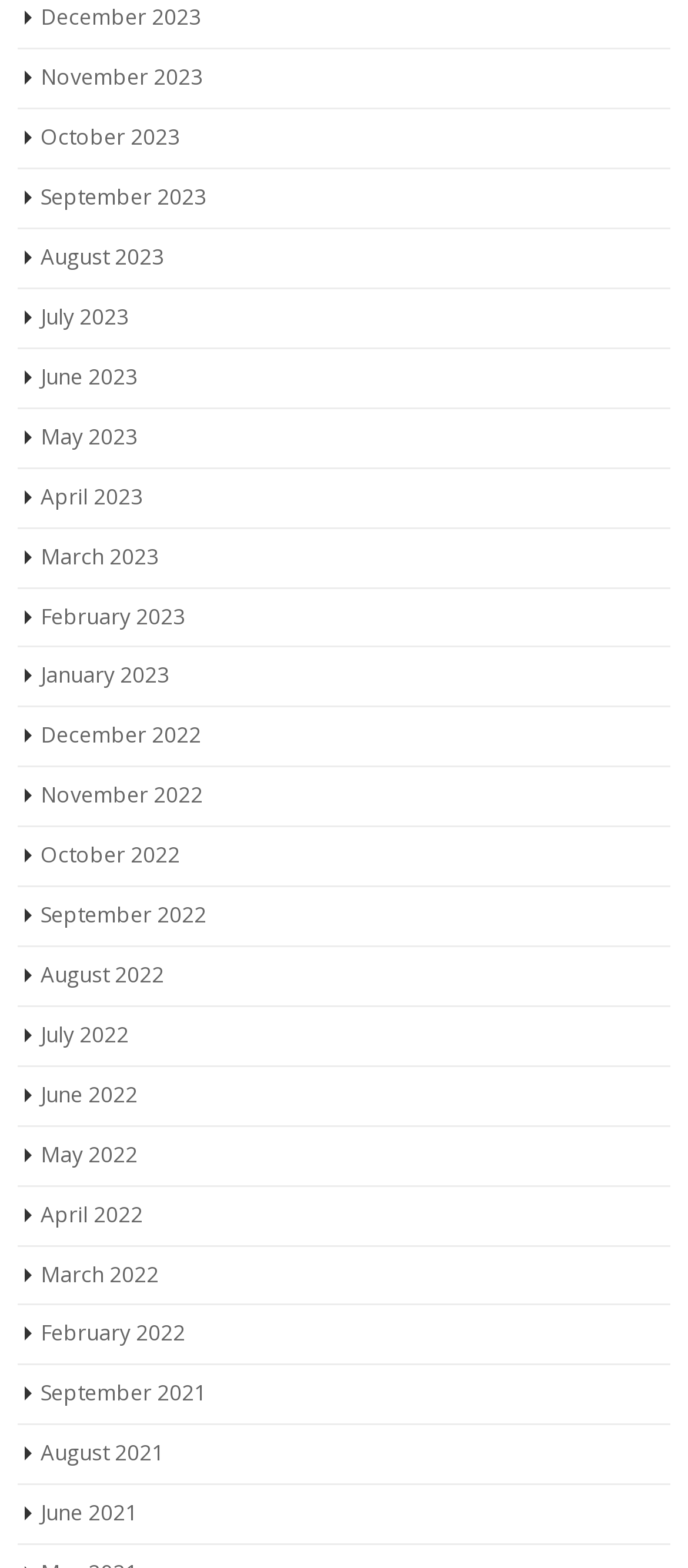Identify the bounding box coordinates of the region that needs to be clicked to carry out this instruction: "View August 2021". Provide these coordinates as four float numbers ranging from 0 to 1, i.e., [left, top, right, bottom].

[0.059, 0.944, 0.238, 0.963]